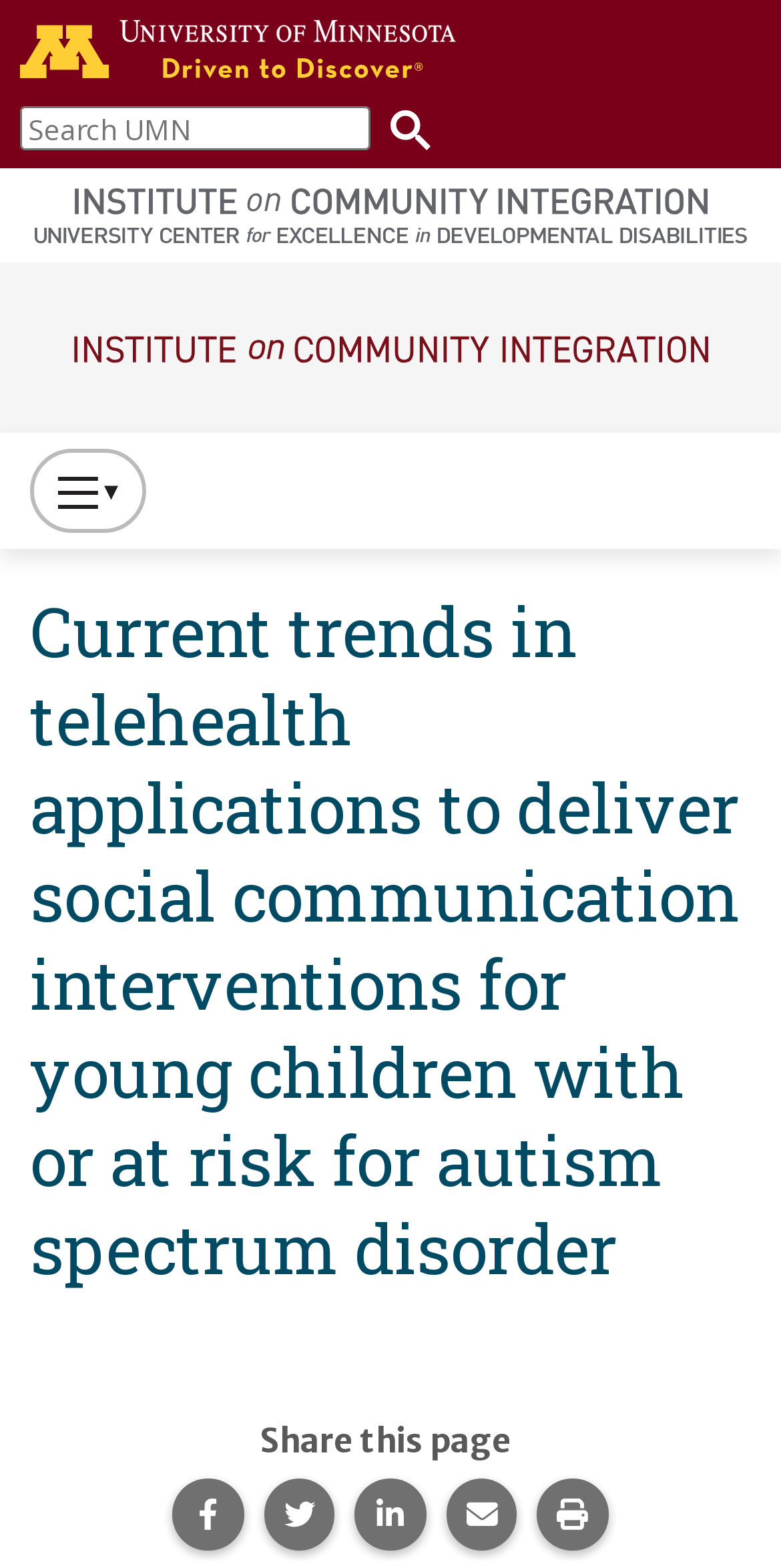Determine the bounding box coordinates for the area that needs to be clicked to fulfill this task: "Visit University of Minnesota home page". The coordinates must be given as four float numbers between 0 and 1, i.e., [left, top, right, bottom].

[0.0, 0.0, 0.609, 0.063]